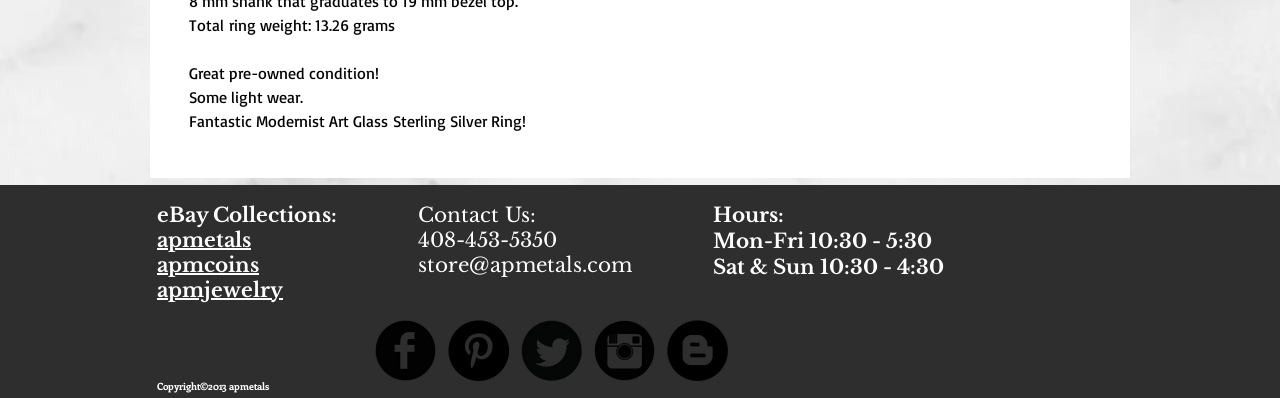Determine the bounding box coordinates of the UI element described below. Use the format (top-left x, top-left y, bottom-right x, bottom-right y) with floating point numbers between 0 and 1: Mon-Fri 10:30 - 5:30

[0.557, 0.573, 0.728, 0.636]